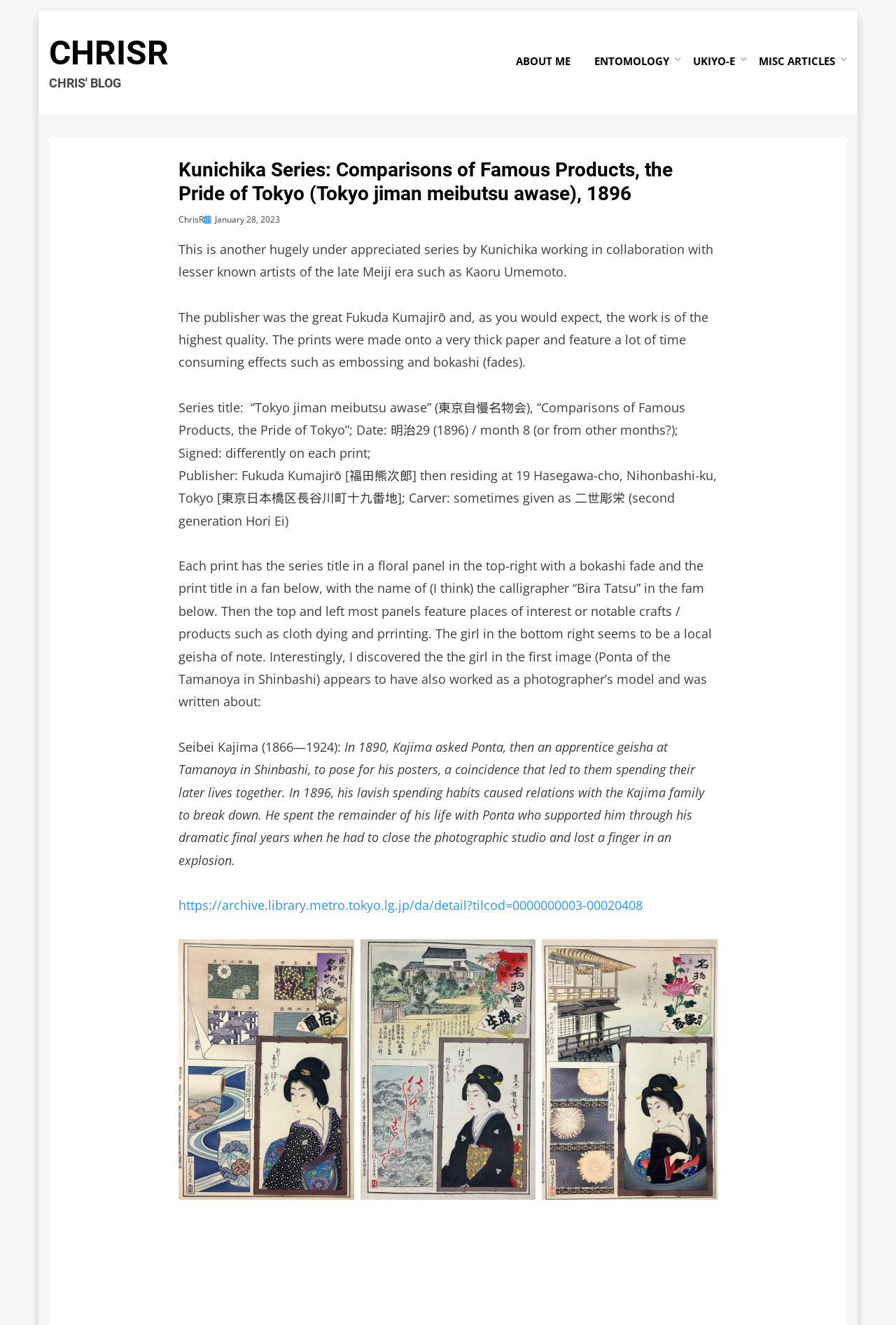Using details from the image, please answer the following question comprehensively:
Who is the author of this article?

The author of this article is ChrisR, which can be found by looking at the link 'ChrisR' at the top of the page, and also mentioned in the header 'Kunichika Series: Comparisons of Famous Products, the Pride of Tokyo (Tokyo jiman meibutsu awase), 1896 – ChrisR'.